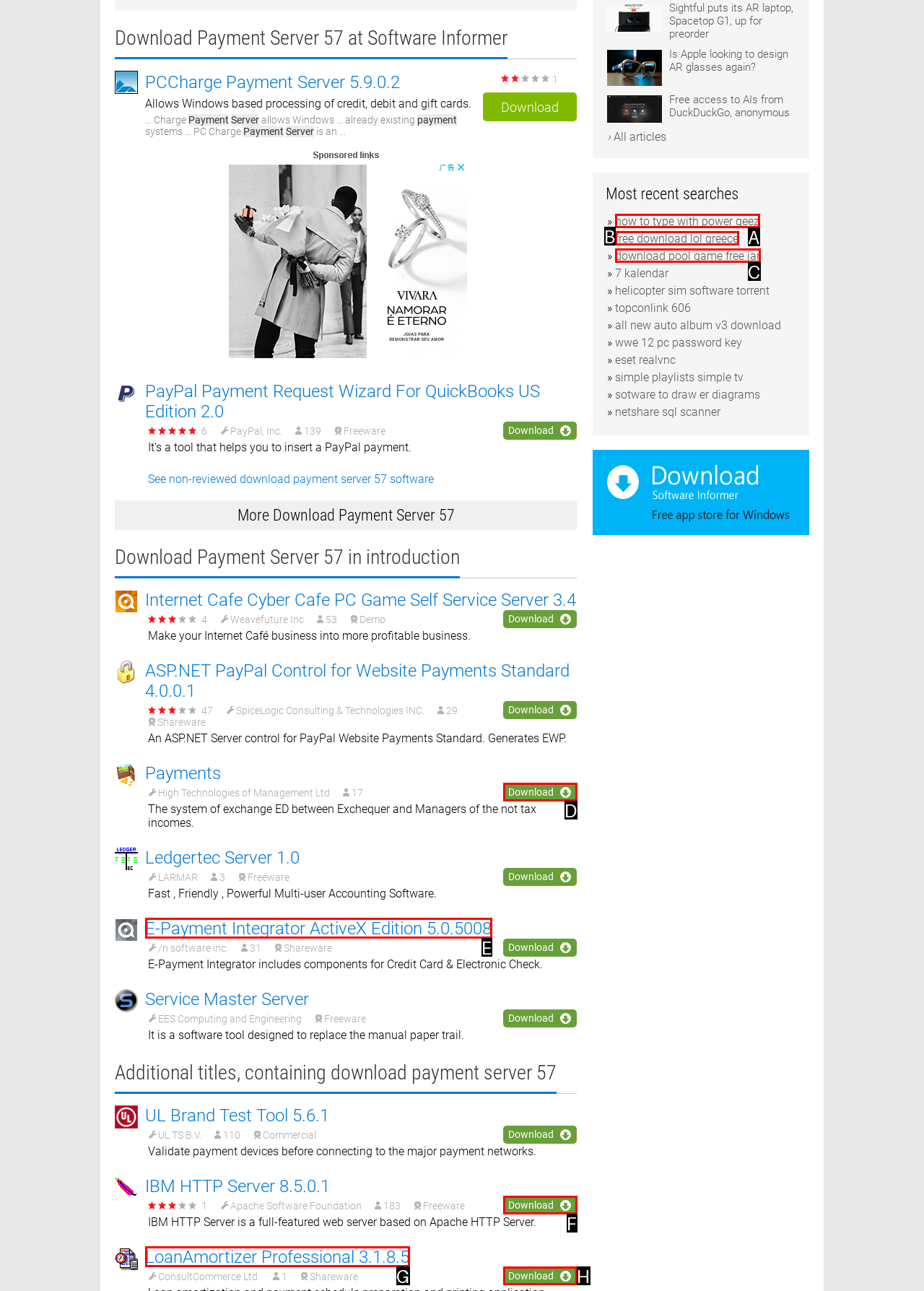Select the HTML element that corresponds to the description: E-Payment Integrator ActiveX Edition 5.0.5008. Answer with the letter of the matching option directly from the choices given.

E